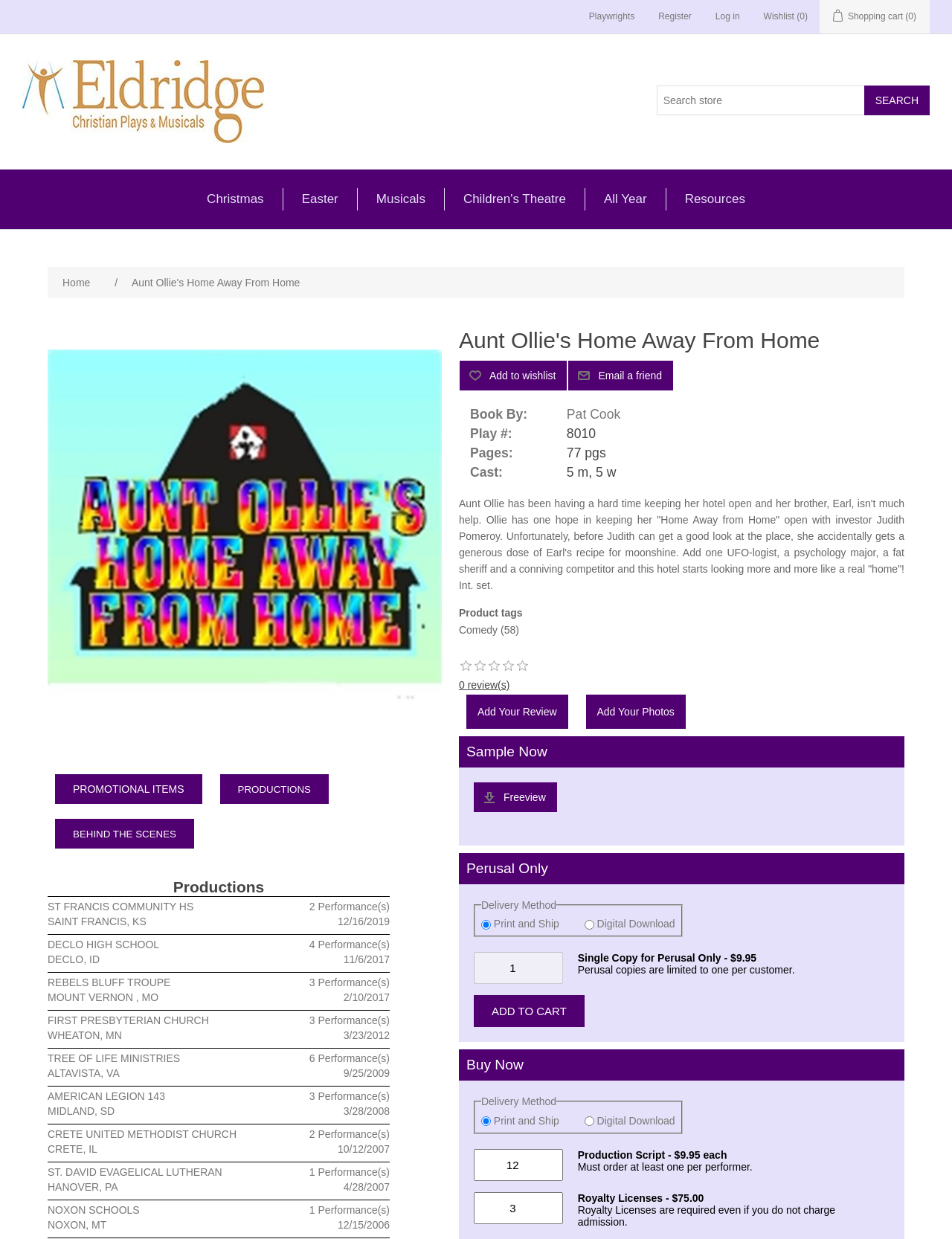Refer to the screenshot and give an in-depth answer to this question: What is the name of the play?

I found the answer by looking at the heading element with the text 'Aunt Ollie's Home Away From Home' which is located at the top of the page, indicating that it is the title of the play.